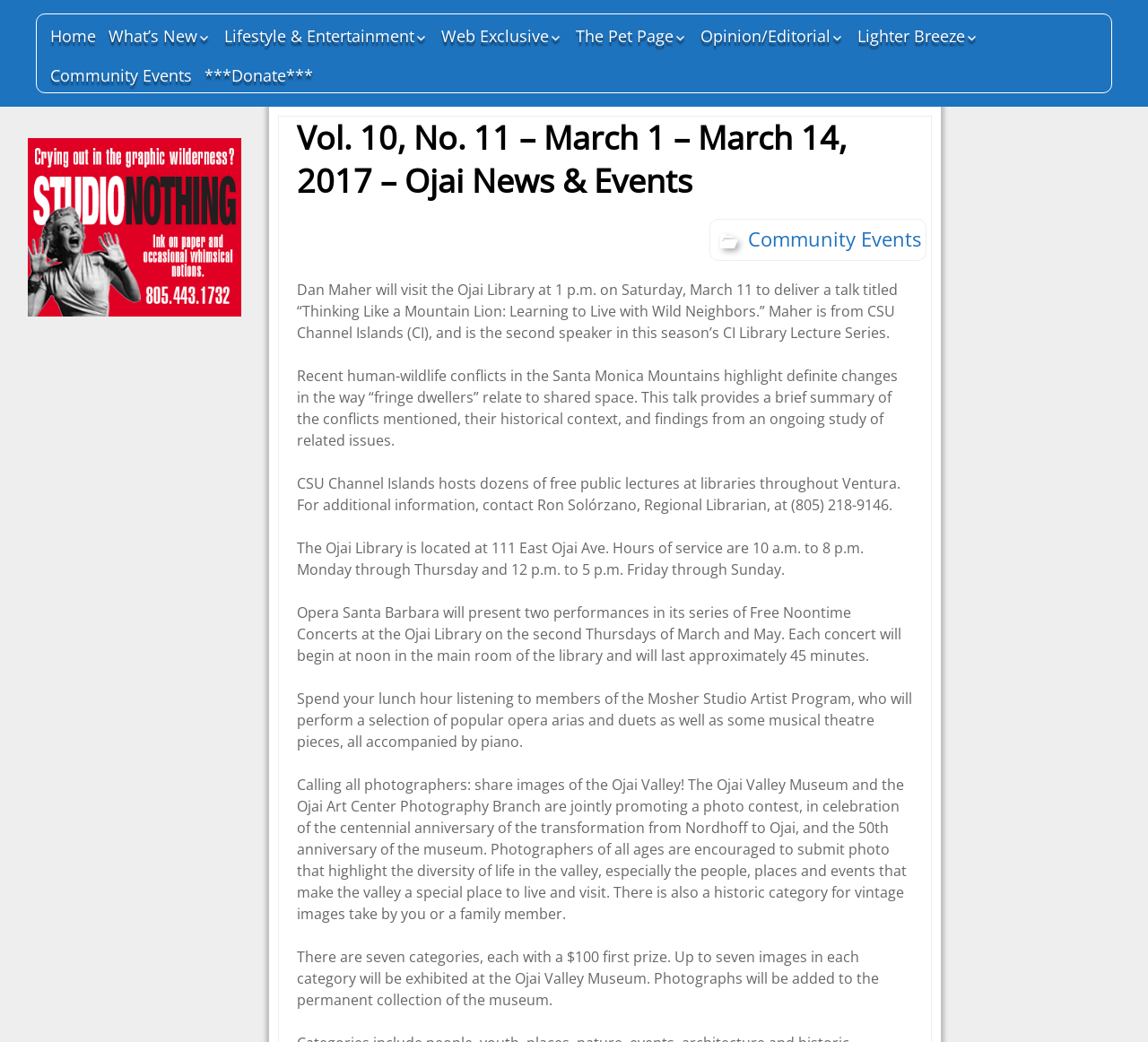Locate the bounding box coordinates of the element that needs to be clicked to carry out the instruction: "Check Community Events". The coordinates should be given as four float numbers ranging from 0 to 1, i.e., [left, top, right, bottom].

[0.04, 0.056, 0.171, 0.089]